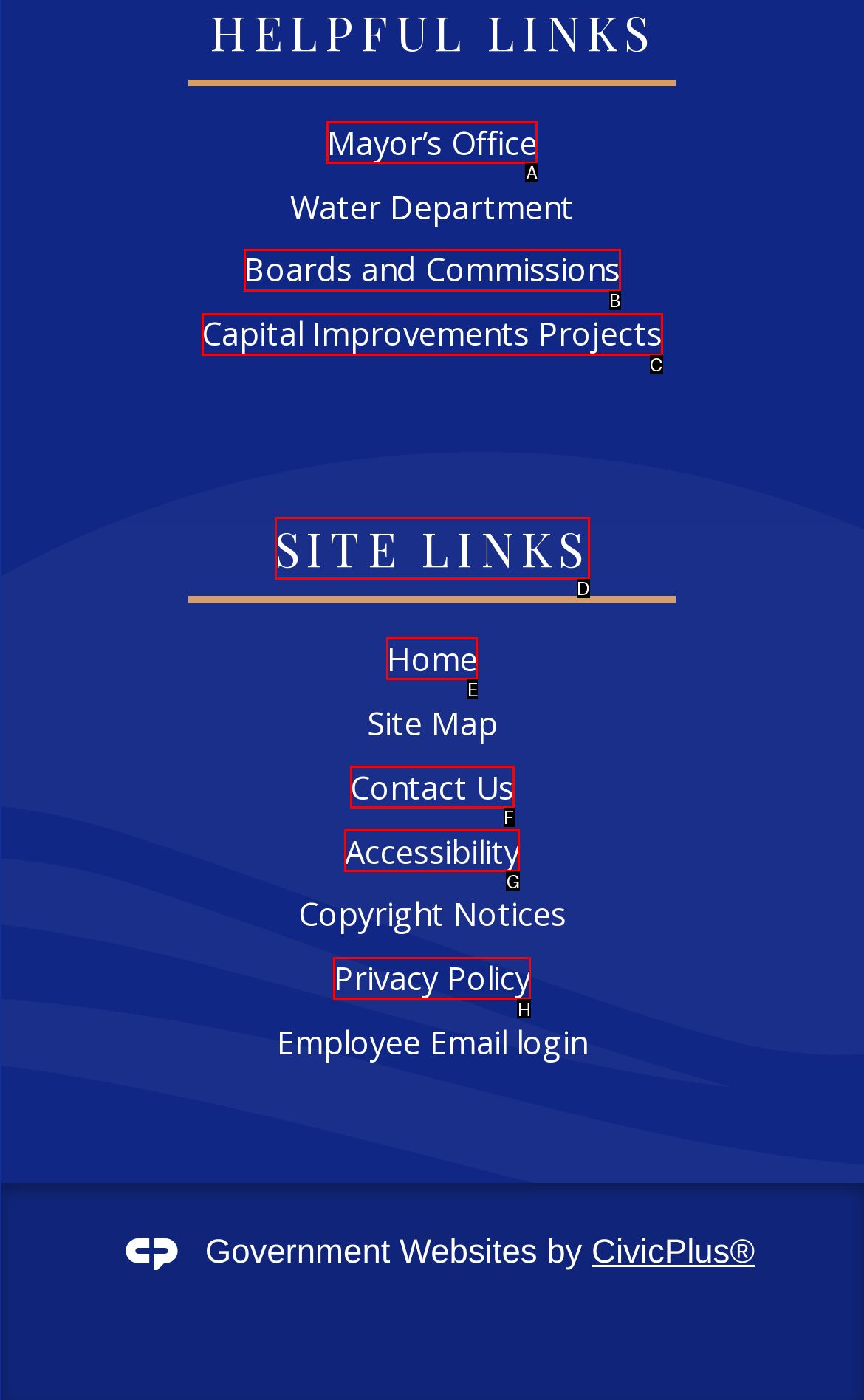Based on the element description: Site Links, choose the best matching option. Provide the letter of the option directly.

D